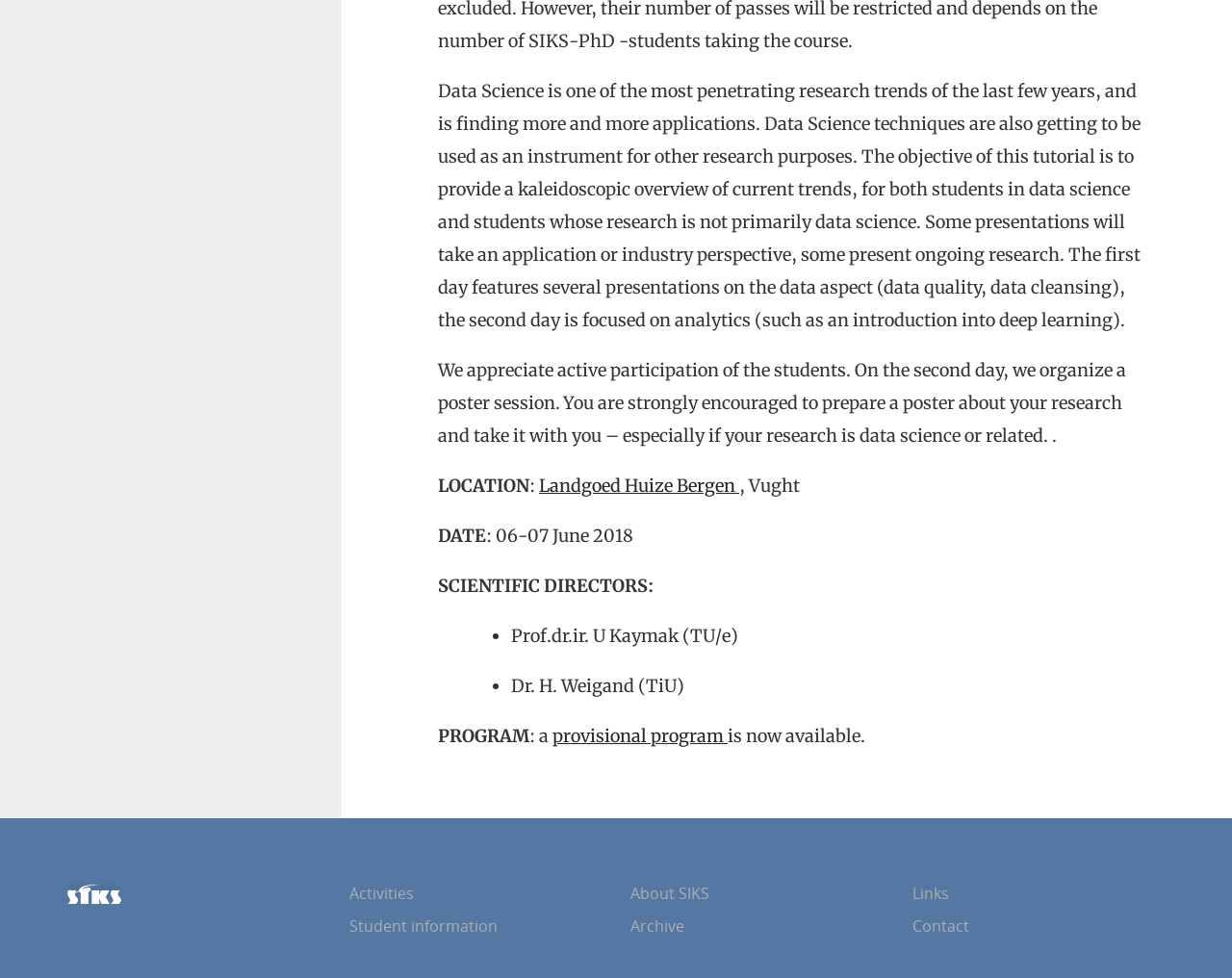Using the provided element description: "Links", identify the bounding box coordinates. The coordinates should be four floats between 0 and 1 in the order [left, top, right, bottom].

[0.74, 0.903, 0.77, 0.924]